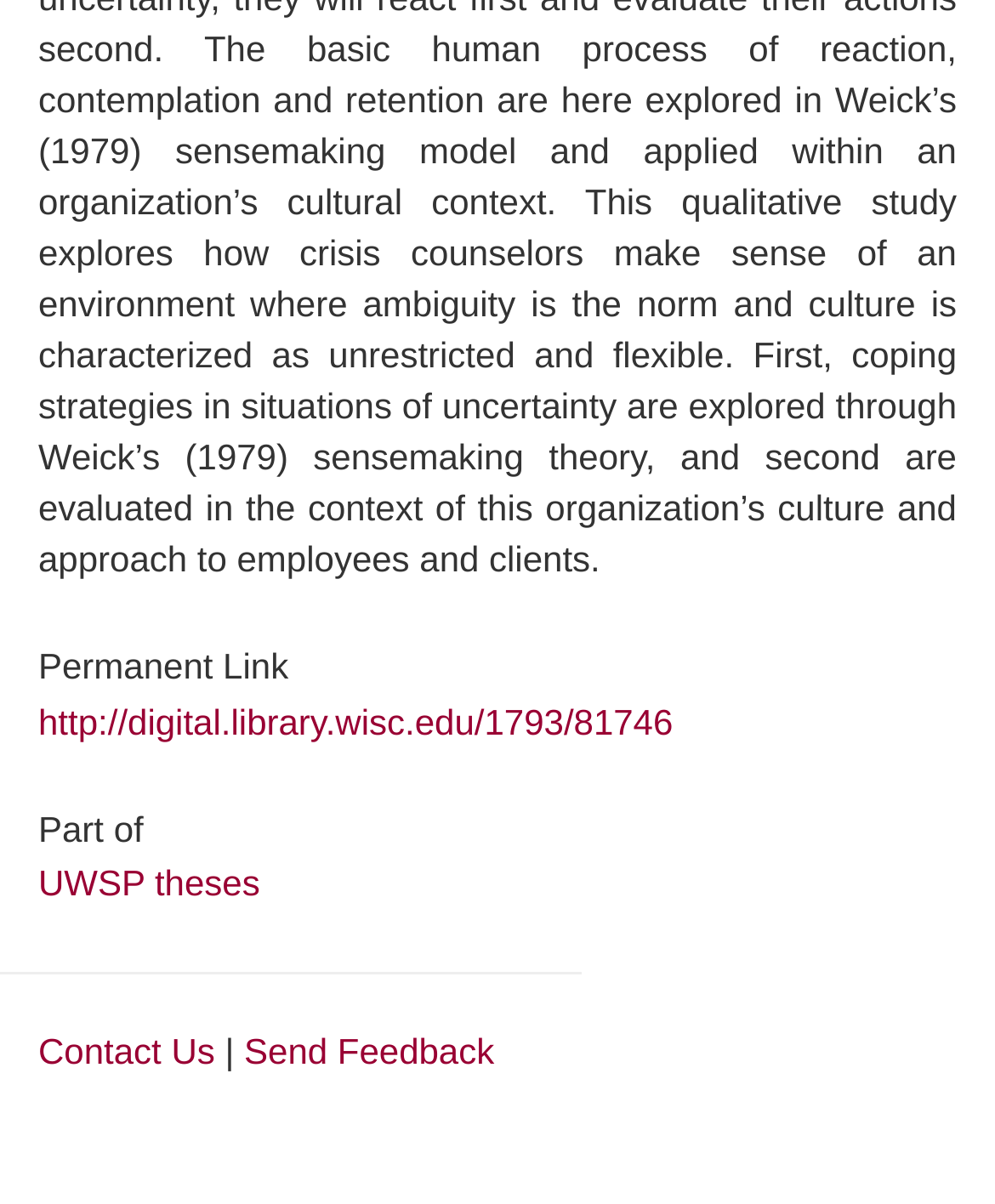What is the part of?
Please answer the question with a detailed response using the information from the screenshot.

The 'Part of' heading is located below the 'Permanent Link' heading, and it indicates that the current webpage is part of 'UWSP theses', which can be found by looking at the link element with the text 'UWSP theses'.